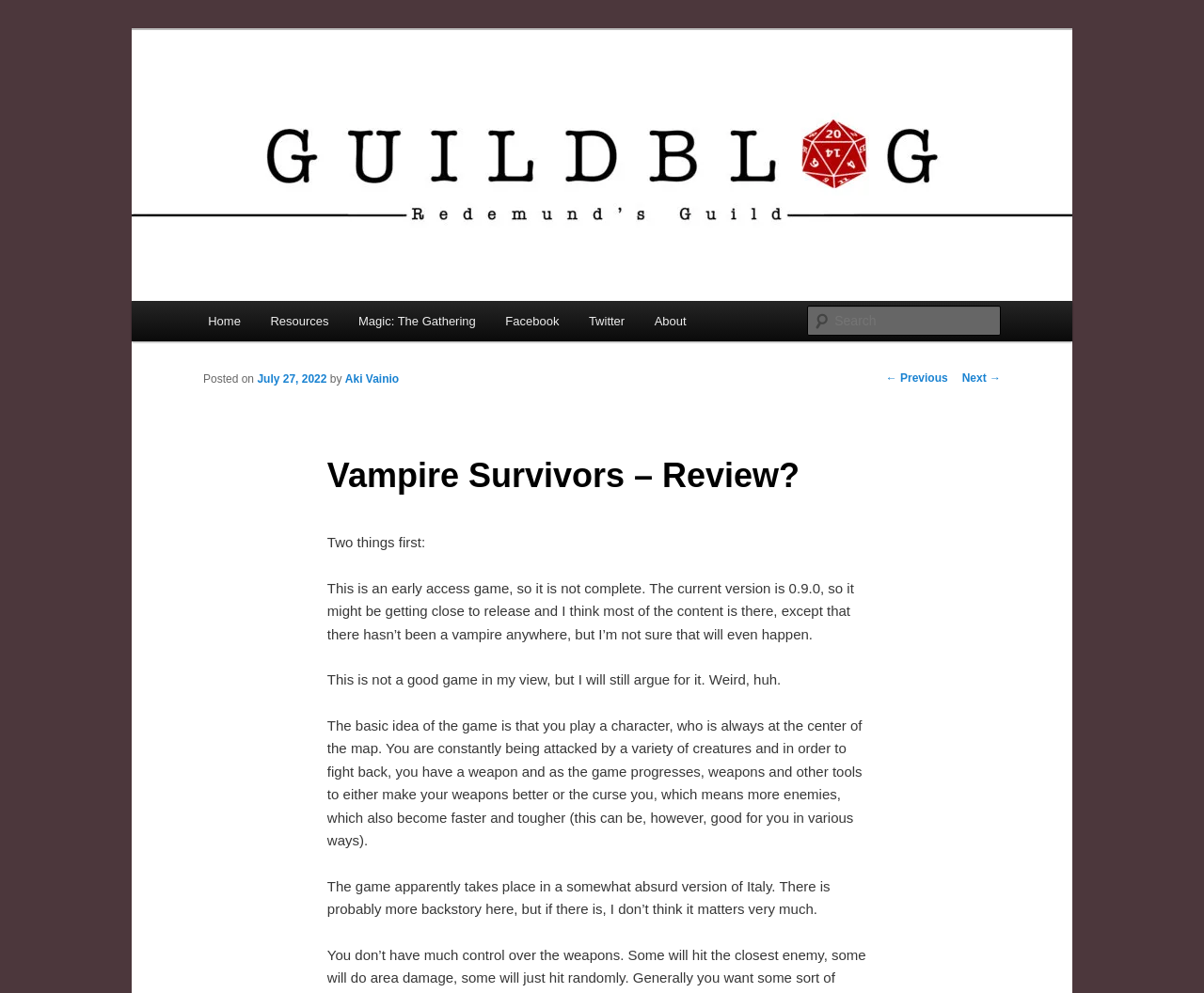What is the setting of the game?
Using the image as a reference, give a one-word or short phrase answer.

Italy